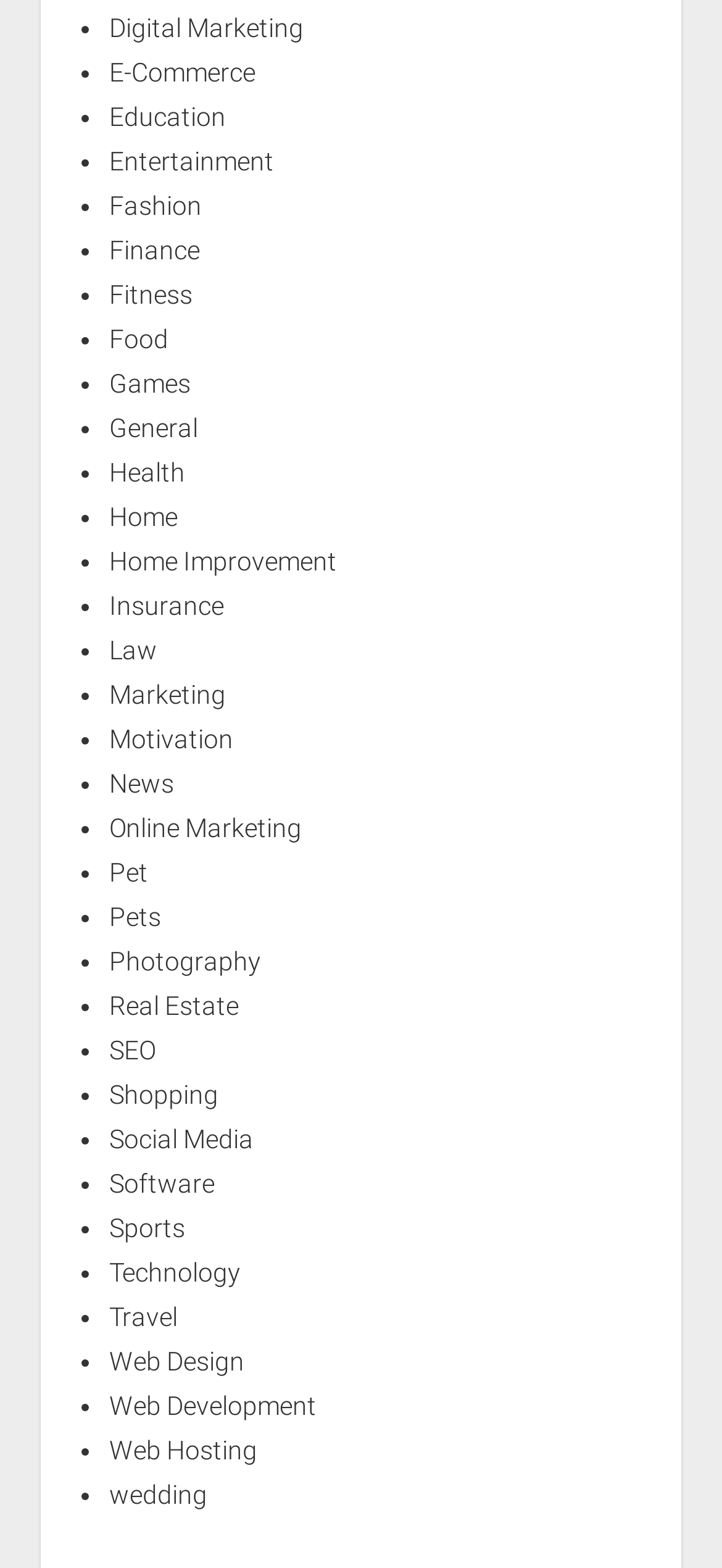Please find the bounding box coordinates of the element's region to be clicked to carry out this instruction: "Learn about Fitness".

[0.151, 0.178, 0.266, 0.197]